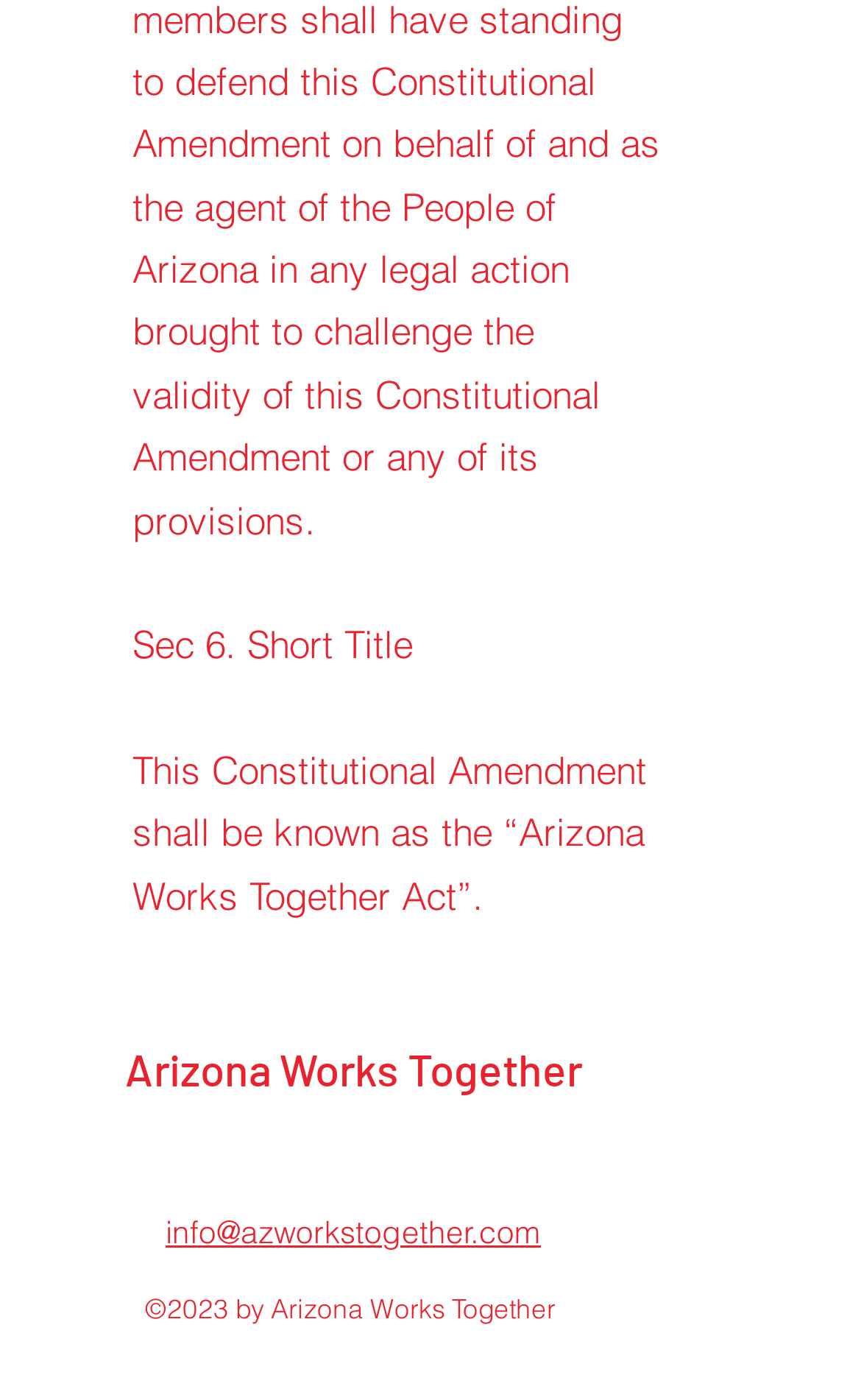What is the name of the Constitutional Amendment?
Look at the image and respond with a one-word or short phrase answer.

Arizona Works Together Act